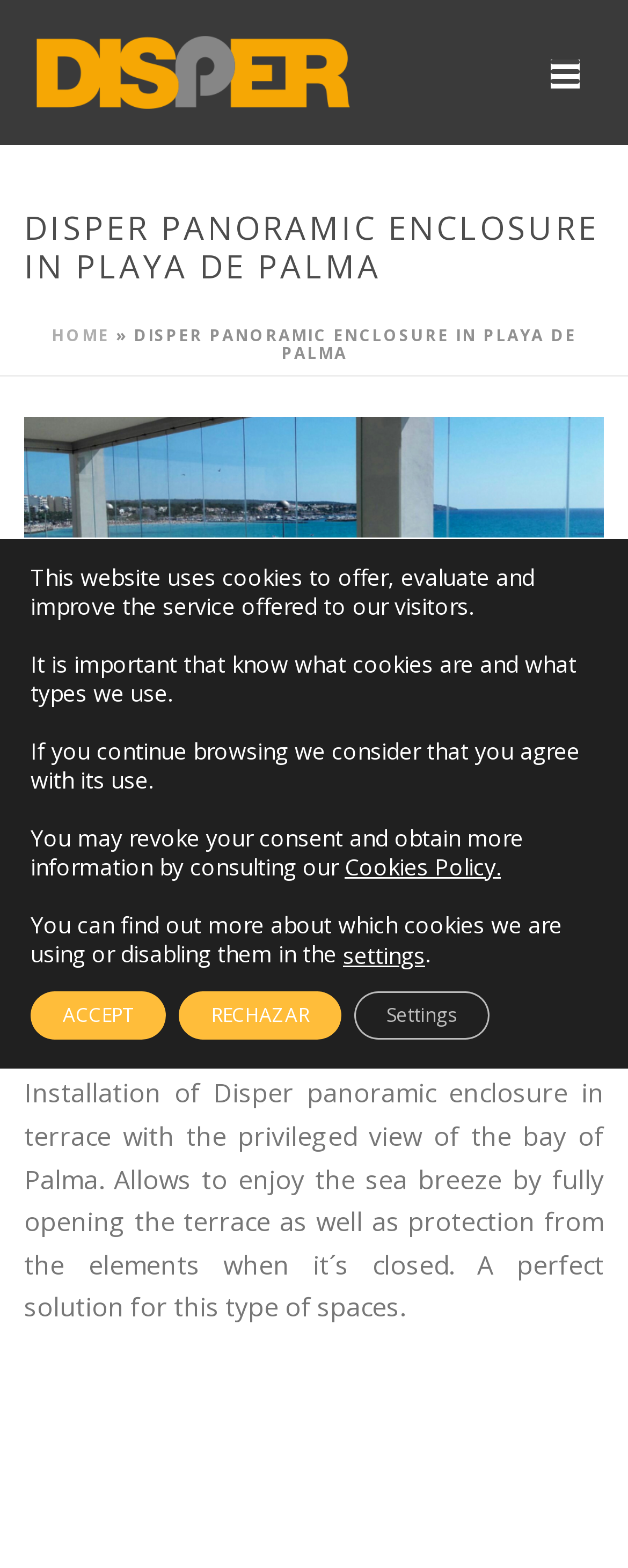What is the location of the Disper panoramic enclosure?
Answer the question with a single word or phrase derived from the image.

Playa de Palma